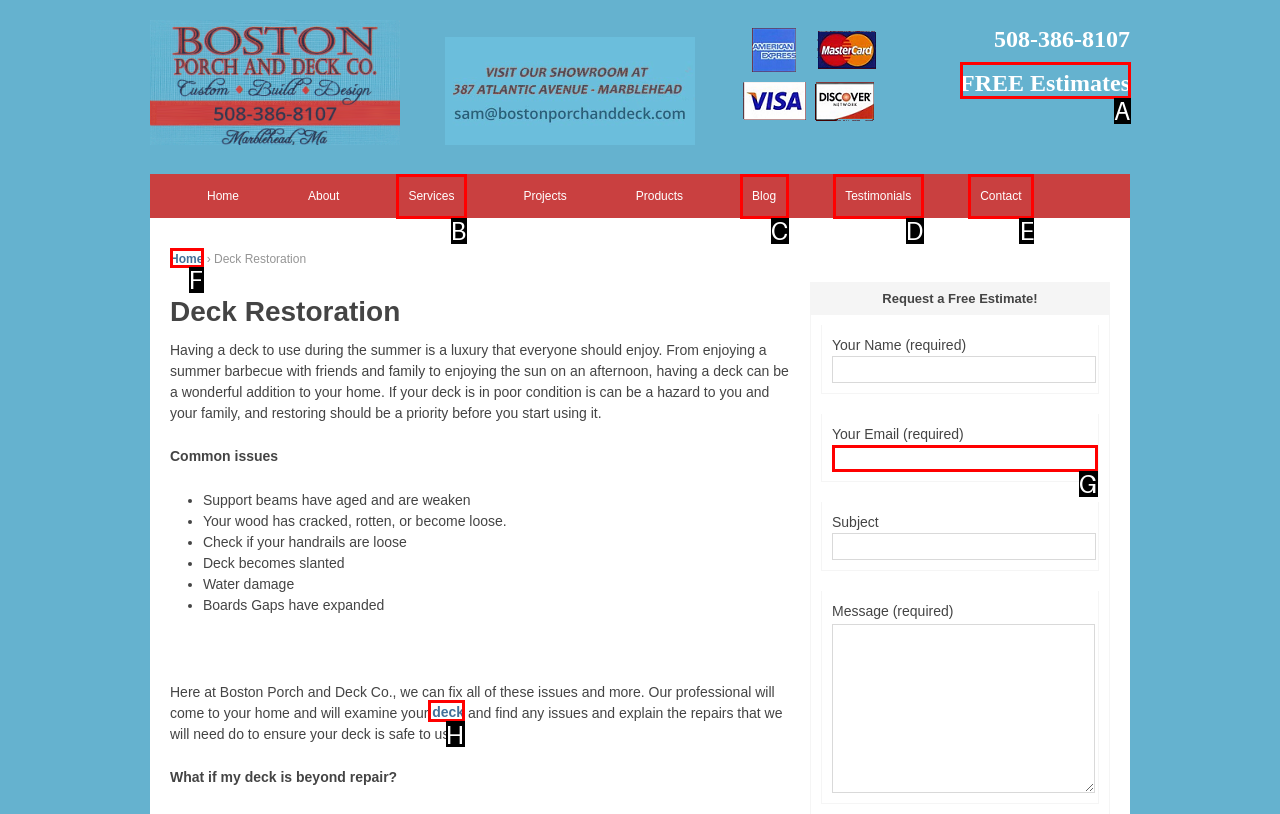Identify the option that corresponds to the given description: FREE Estimates. Reply with the letter of the chosen option directly.

A